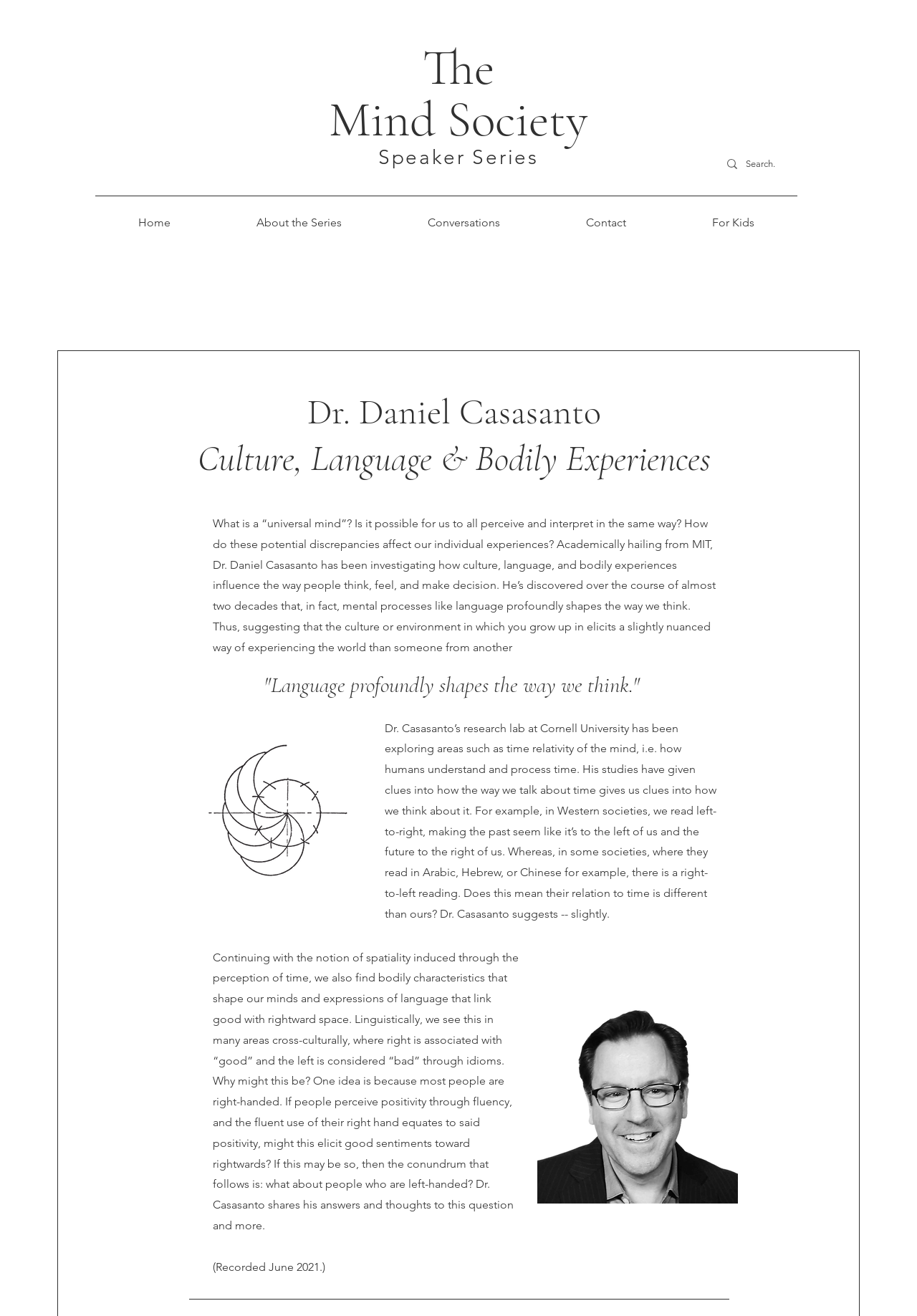Explain the webpage's layout and main content in detail.

The webpage is about Dr. Daniel Casasanto, a researcher who investigates how culture, language, and bodily experiences influence the way people think, feel, and make decisions. At the top of the page, there is a heading that reads "The Mind Society" and a search bar with a magnifying glass icon. Below the search bar, there is a navigation menu with links to "Home", "About the Series", "Conversations", "Contact", and "For Kids".

The main content of the page is divided into sections. The first section has a heading that reads "Dr. Daniel Casasanto Culture, Language & Bodily Experiences" and a paragraph of text that summarizes his research. Below this, there is a quote from Dr. Casasanto, "Language profoundly shapes the way we think." Next to the quote, there is an image.

The second section has a longer paragraph of text that discusses Dr. Casasanto's research on time relativity and how it is influenced by language and culture. This section also includes an image. The third section has another paragraph of text that explores the relationship between bodily characteristics, language, and spatiality. This section also includes a note that the content was recorded in June 2021. Finally, there is an image of Dr. Casasanto at the bottom of the page.